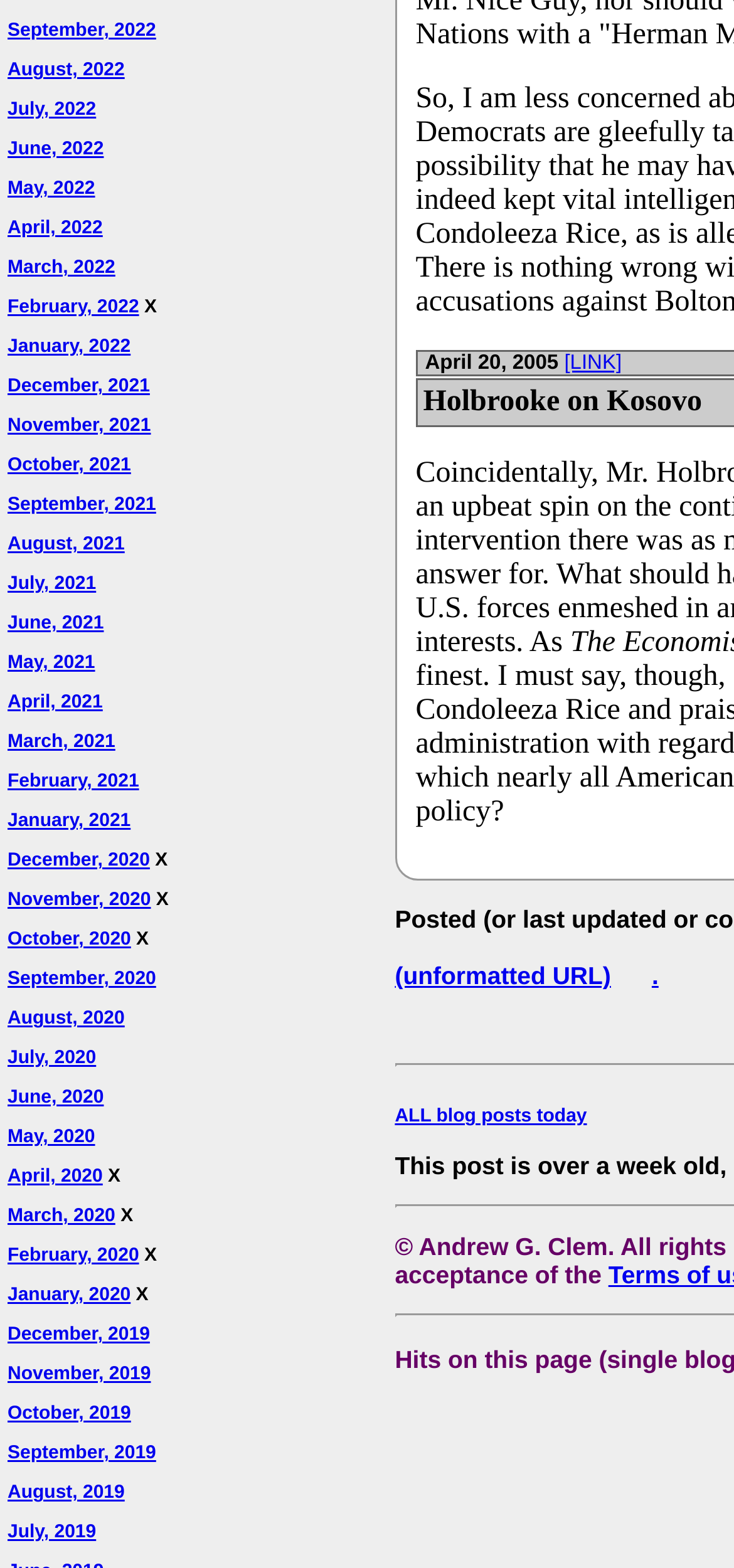Find the bounding box coordinates for the UI element whose description is: "[LINK]". The coordinates should be four float numbers between 0 and 1, in the format [left, top, right, bottom].

[0.769, 0.224, 0.847, 0.239]